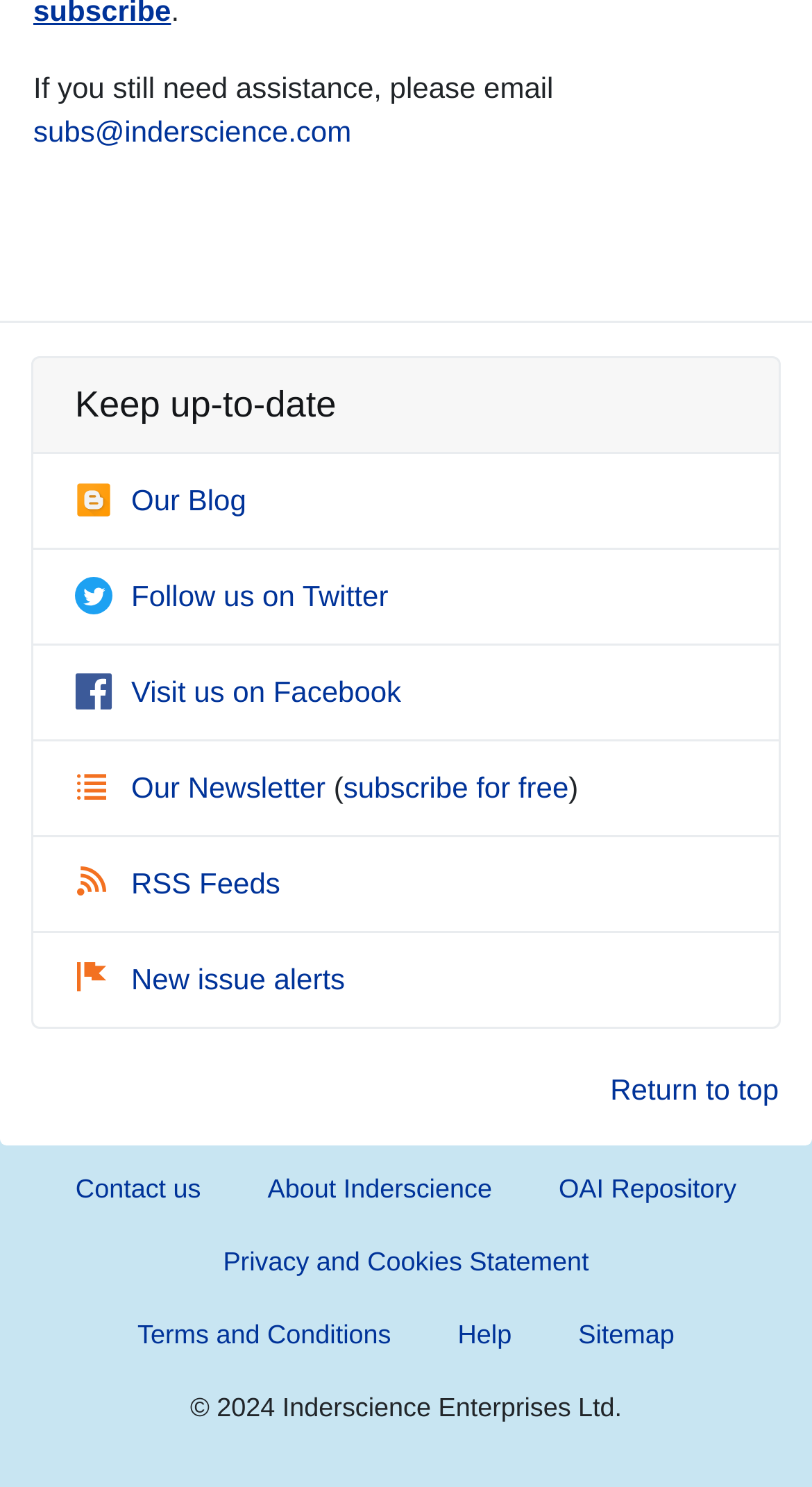Identify the bounding box coordinates of the region I need to click to complete this instruction: "Subscribe to the newsletter".

[0.423, 0.518, 0.7, 0.541]